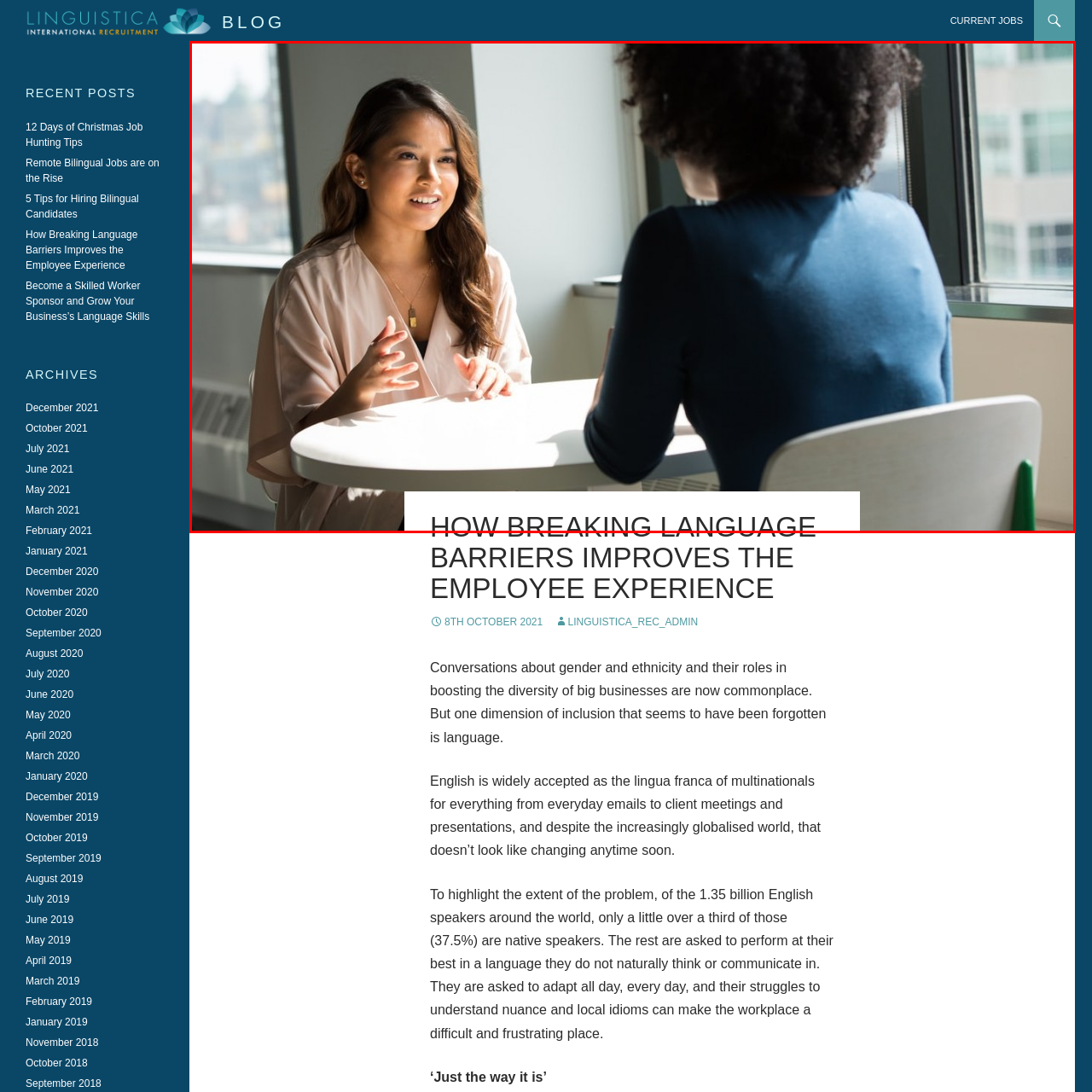Focus on the content within the red box and provide a succinct answer to this question using just one word or phrase: 
What color is the blouse of the woman on the left?

Light-colored